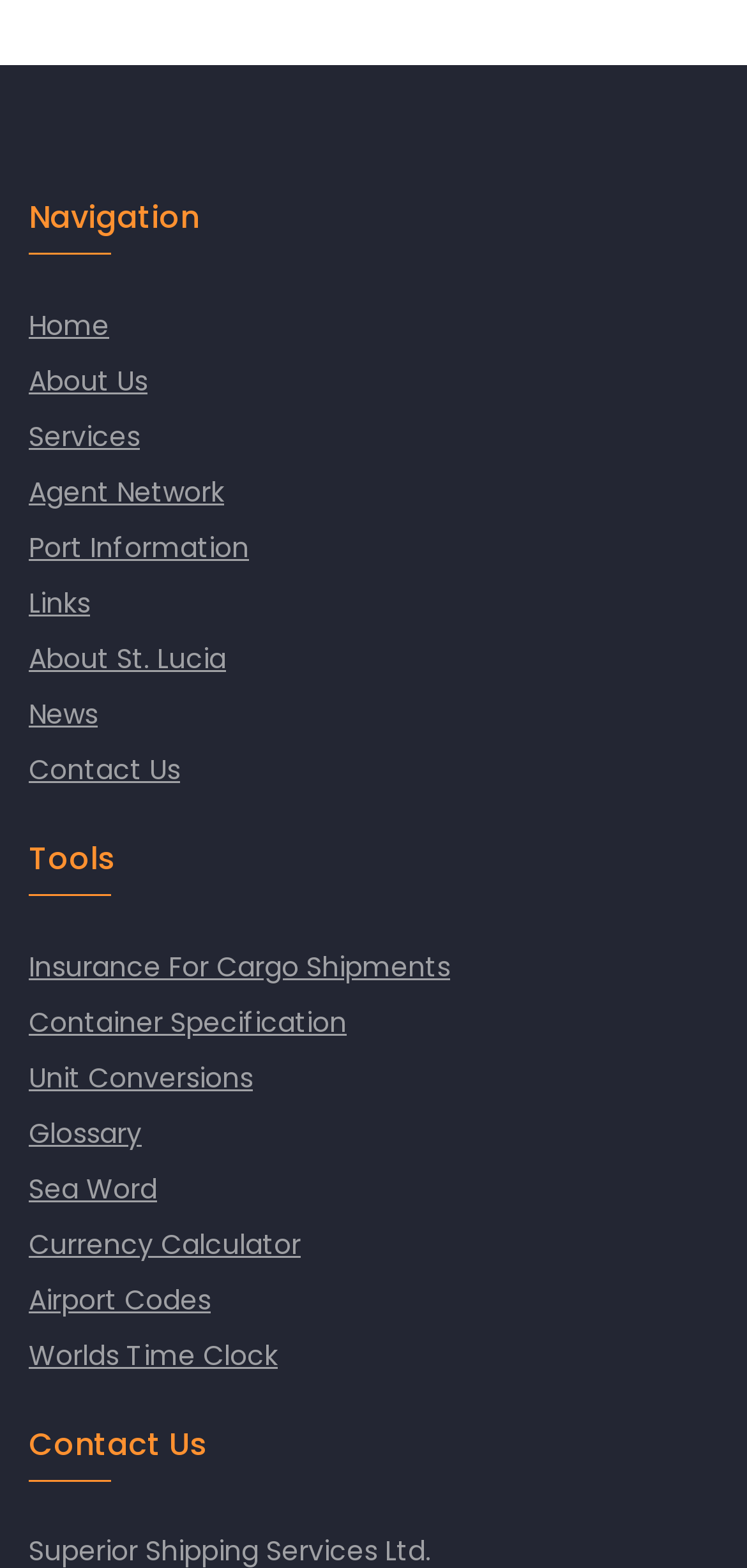Please find the bounding box coordinates of the element's region to be clicked to carry out this instruction: "Learn about Services".

[0.038, 0.266, 0.187, 0.29]